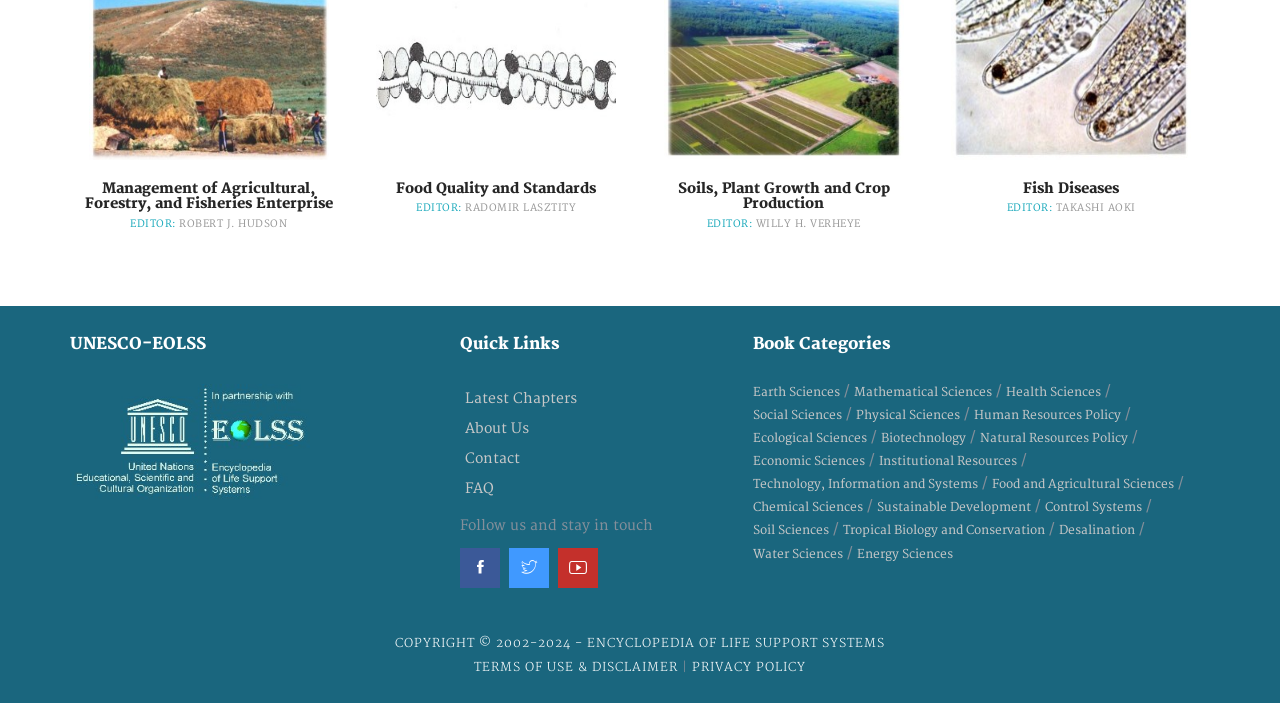Please pinpoint the bounding box coordinates for the region I should click to adhere to this instruction: "click the phone number 310.622.0312".

None